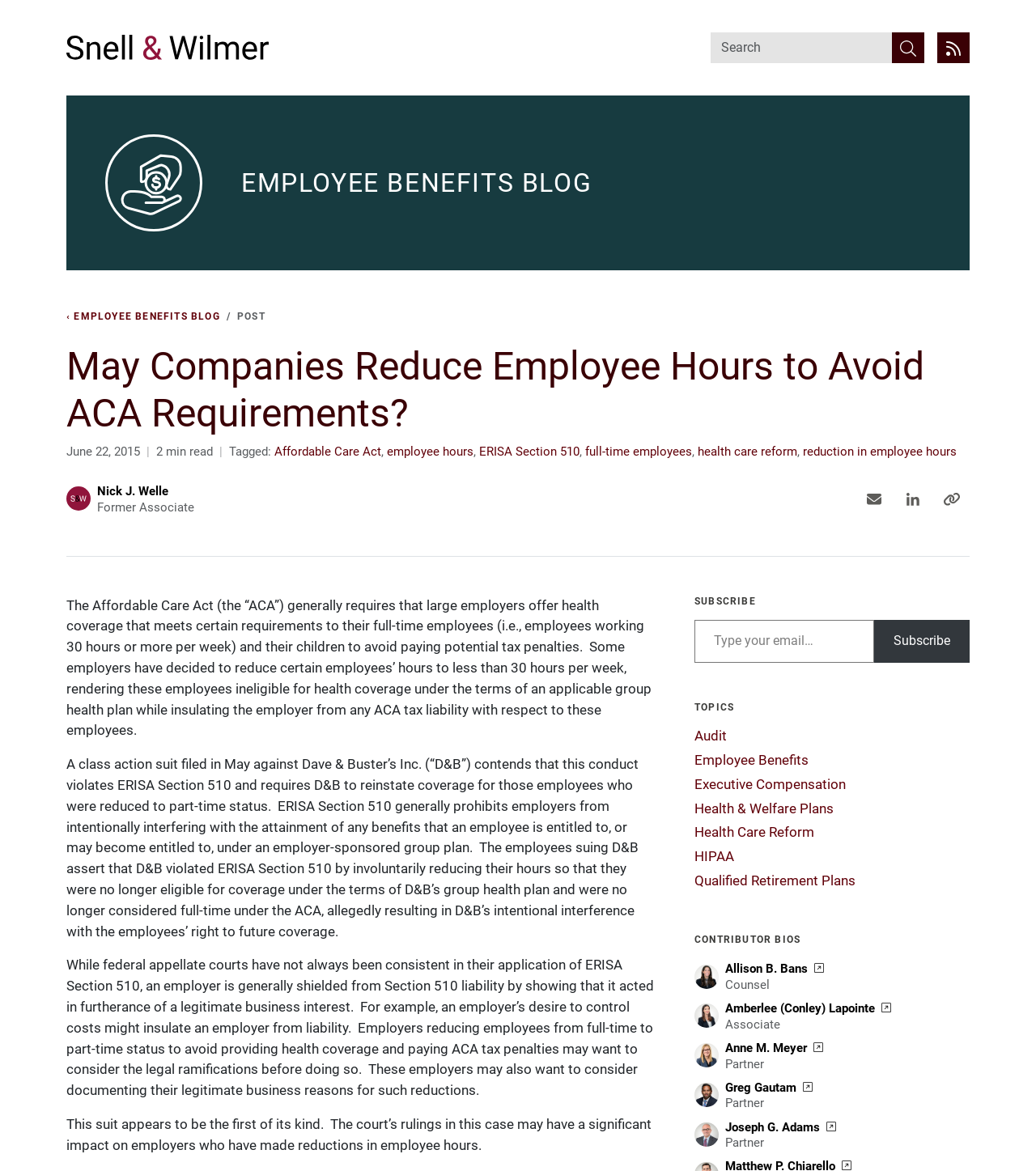What is the name of the blog?
Please answer the question with a detailed and comprehensive explanation.

I determined the answer by looking at the heading element with the text 'EMPLOYEE BENEFITS BLOG' which is a prominent element on the webpage, indicating that it is the name of the blog.